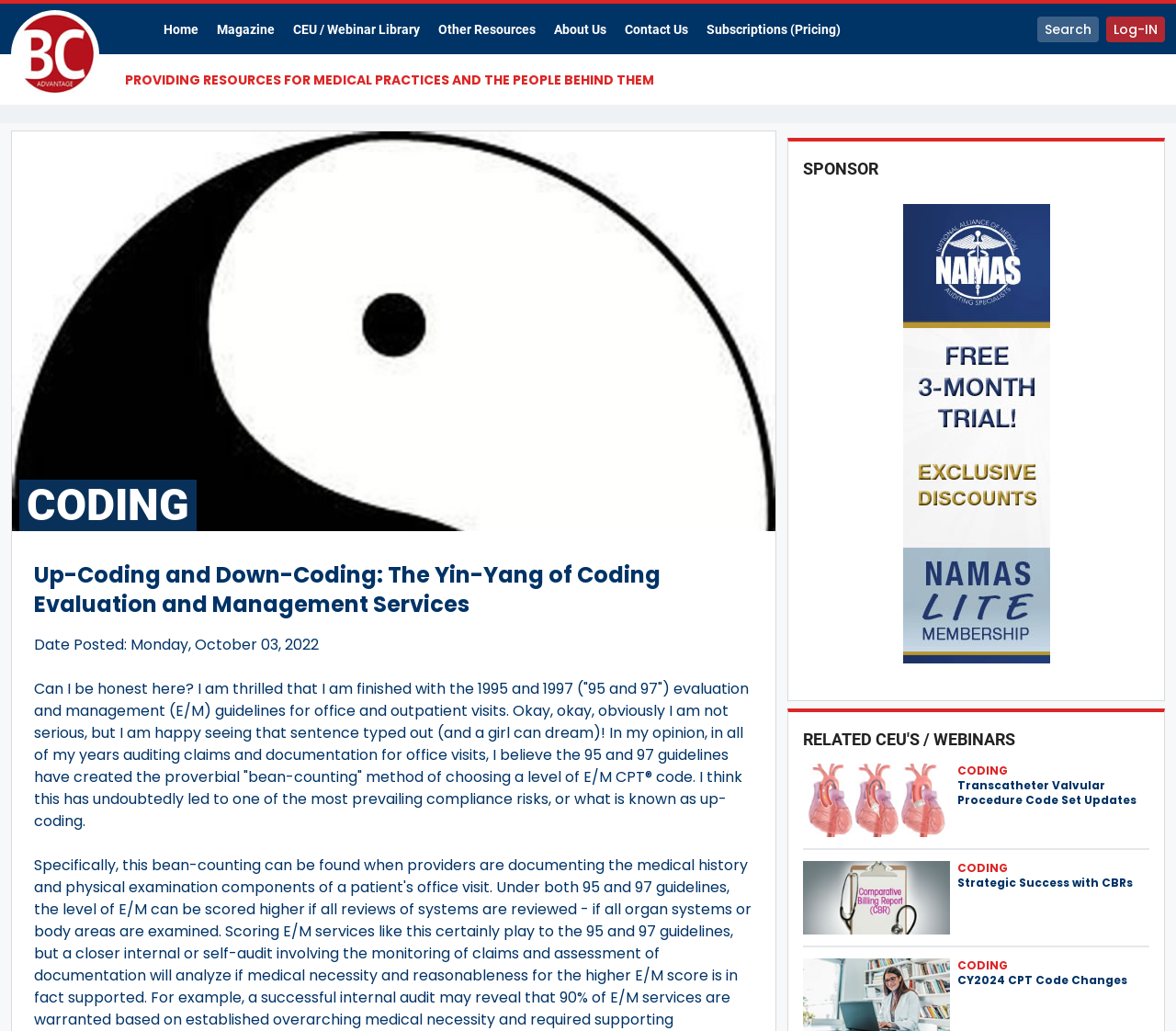Find the bounding box coordinates of the clickable region needed to perform the following instruction: "Read the article about Transcatheter Valvular Procedure Code Set Updates". The coordinates should be provided as four float numbers between 0 and 1, i.e., [left, top, right, bottom].

[0.814, 0.755, 0.977, 0.783]